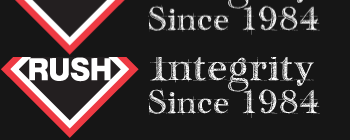What year is mentioned in the logo?
Refer to the image and give a detailed answer to the query.

The phrases 'Since 1984' and 'Integrity Since 1984' are highlighted below the logo, emphasizing the company's long-standing commitment to quality and ethical standards in construction and project management.